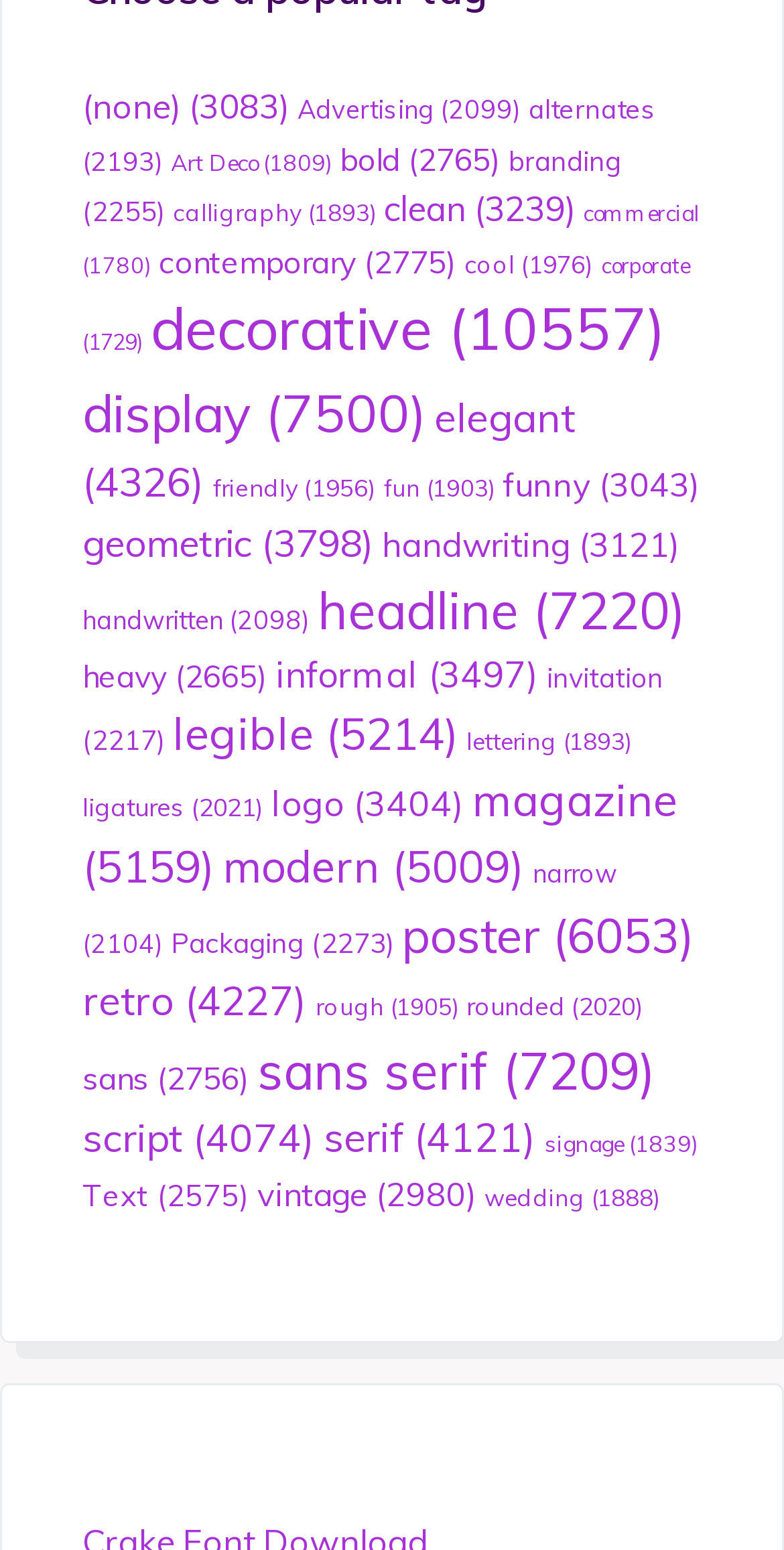Answer the question using only a single word or phrase: 
How many categories are listed on the webpage?

30